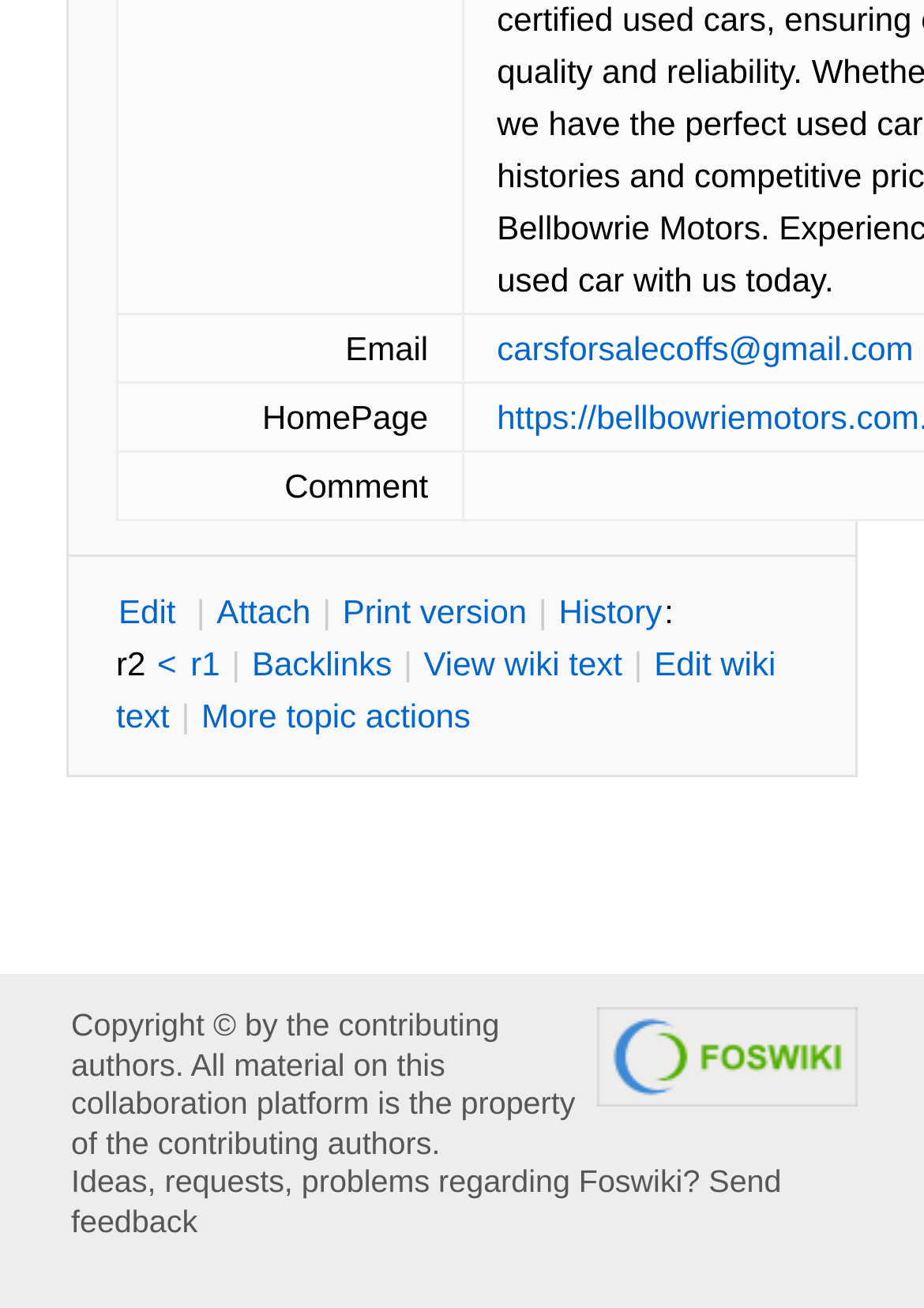How many topic actions are available?
Using the visual information from the image, give a one-word or short-phrase answer.

More than 1